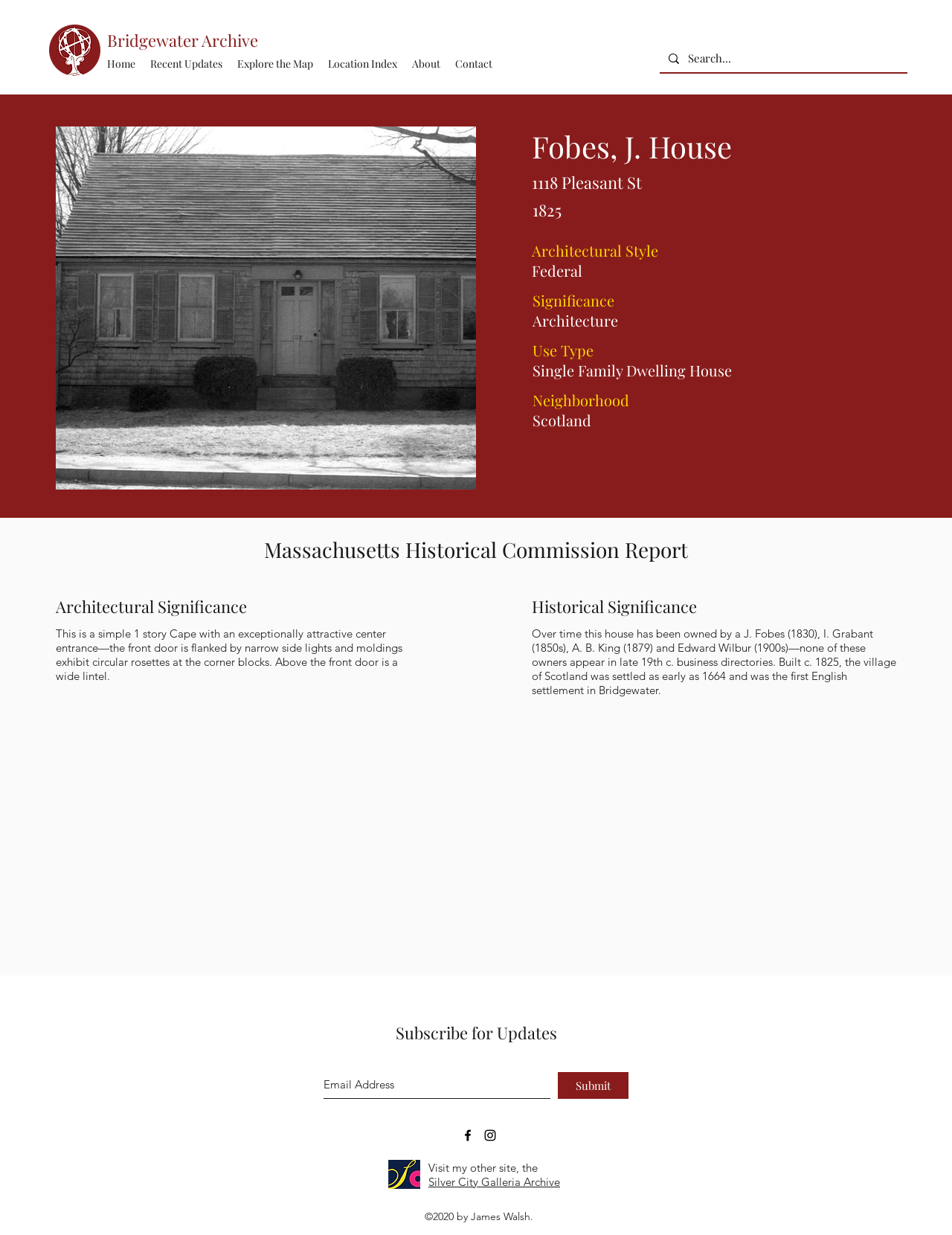Kindly provide the bounding box coordinates of the section you need to click on to fulfill the given instruction: "Search for something".

[0.693, 0.036, 0.953, 0.058]